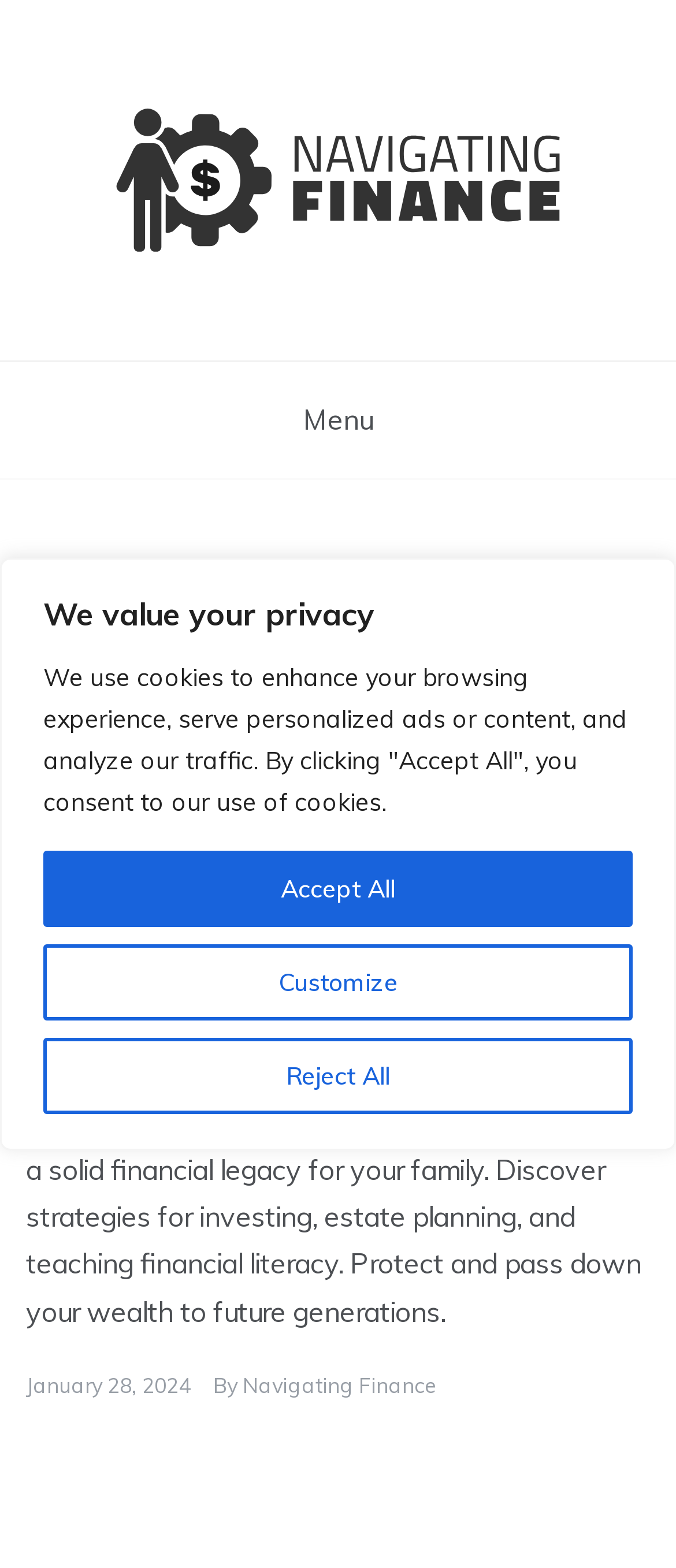Using the information in the image, give a detailed answer to the following question: What is the title of the latest article?

The latest article is located in the main content section of the webpage, and its title is 'Generational Wealth: Building A Financial Legacy For Your Family', which is also a link.